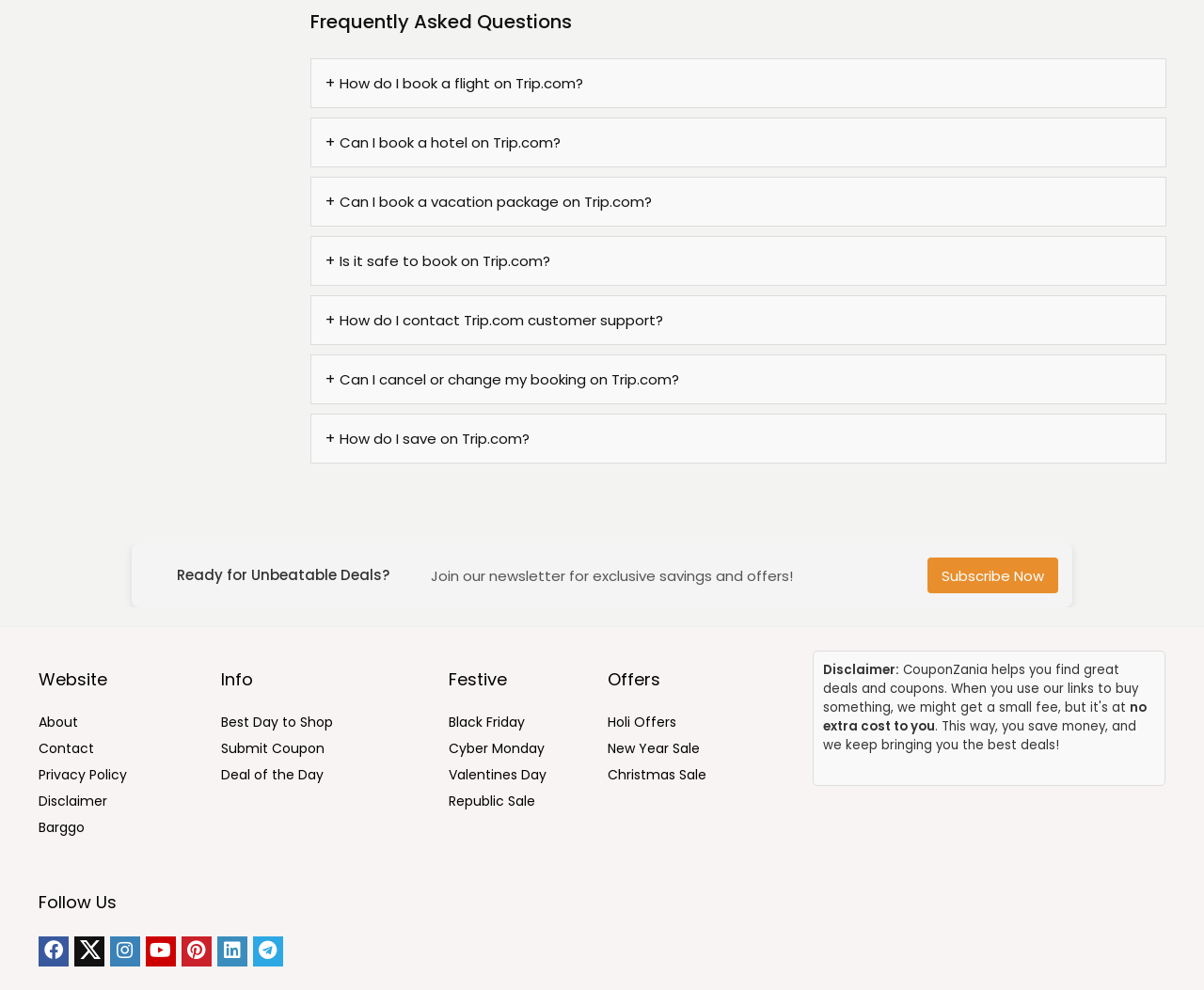Carefully examine the image and provide an in-depth answer to the question: How many FAQs are listed on the webpage?

There are 8 FAQs listed on the webpage because there are 8 heading elements with '+' symbols, indicating that they are questions.